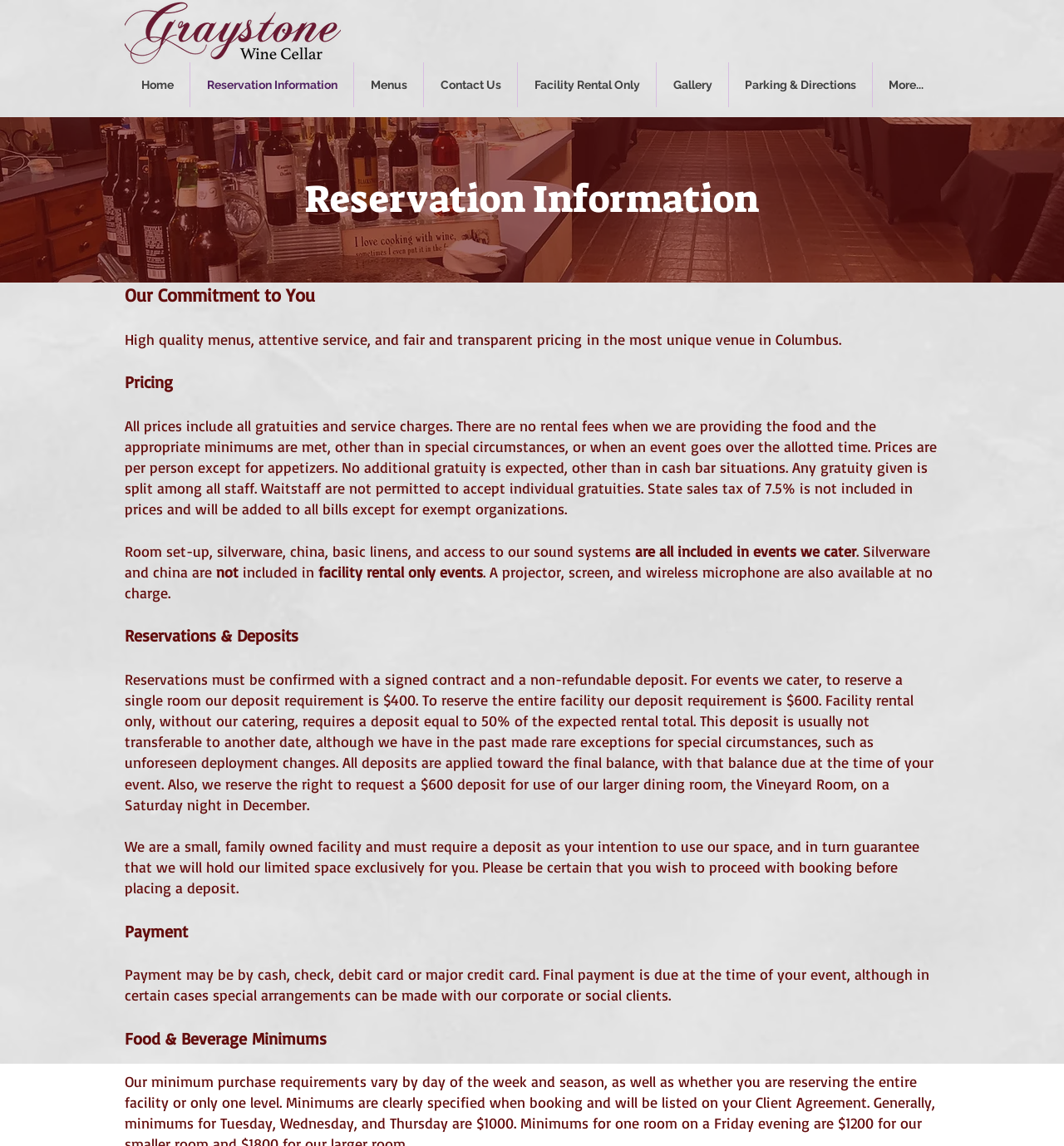Locate the bounding box coordinates of the element that needs to be clicked to carry out the instruction: "Click the Contact Us link". The coordinates should be given as four float numbers ranging from 0 to 1, i.e., [left, top, right, bottom].

[0.398, 0.054, 0.486, 0.094]